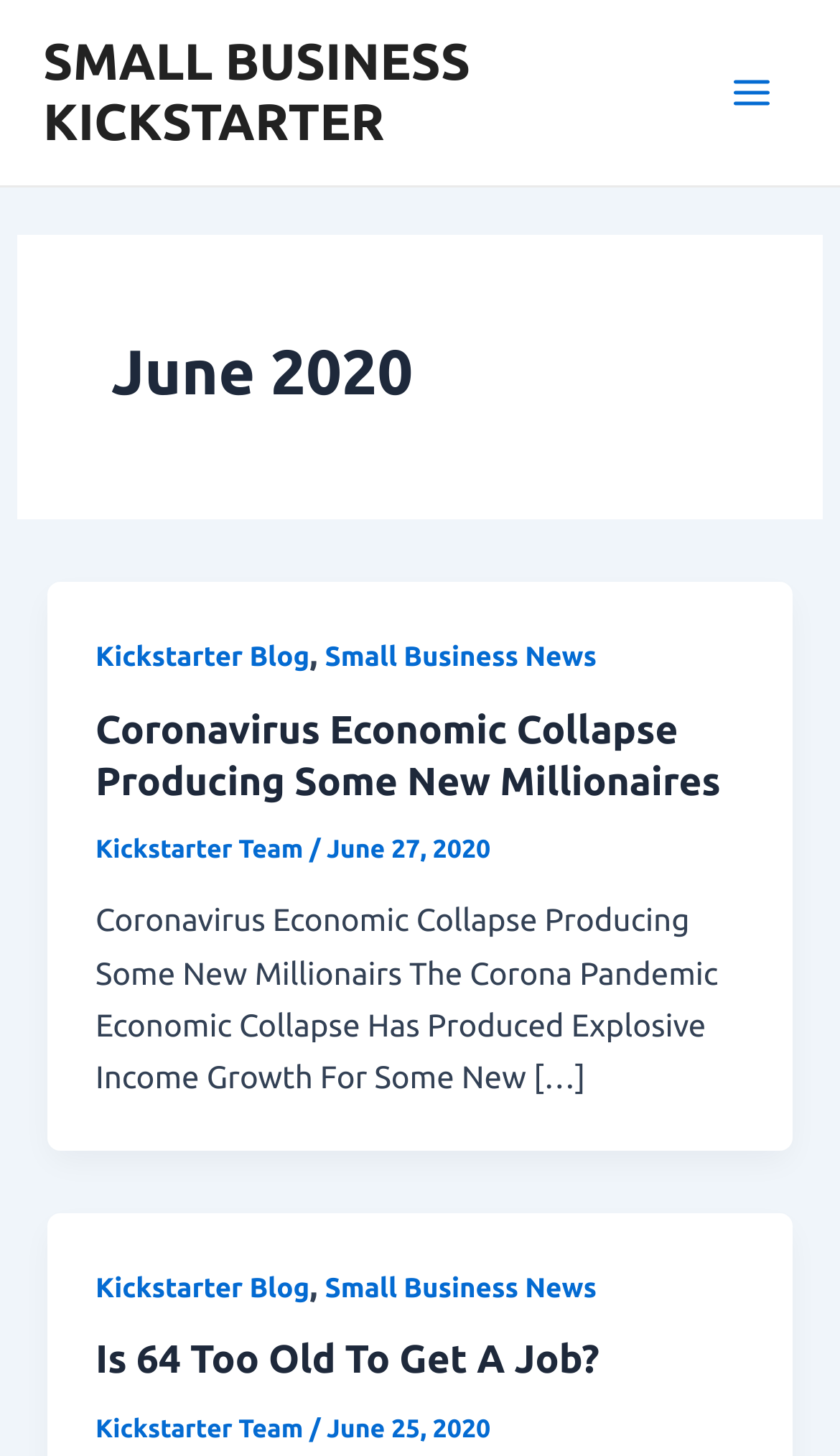Locate the bounding box coordinates of the element that needs to be clicked to carry out the instruction: "Read the 'Coronavirus Economic Collapse Producing Some New Millionaires' article". The coordinates should be given as four float numbers ranging from 0 to 1, i.e., [left, top, right, bottom].

[0.114, 0.486, 0.886, 0.556]